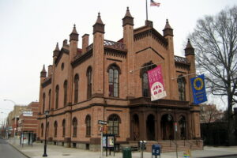Describe the image thoroughly.

The image captures the distinctive architecture of Flushing Town Hall, a historic building notable for its reddish-brown brick façade and Gothic-style detailing. The structure features multiple pointed turrets and a prominent flag flying atop, enhancing its grand presence. Vibrant banners are displayed on the exterior, indicating community events or programming, suggesting an active engagement with the public. Flushing Town Hall serves as a cultural hub, playing a crucial role in the arts landscape, particularly during times of recovery and revitalization. The image reflects not only the venue's aesthetic appeal but also its significance in connecting audiences to creative experiences and performances.